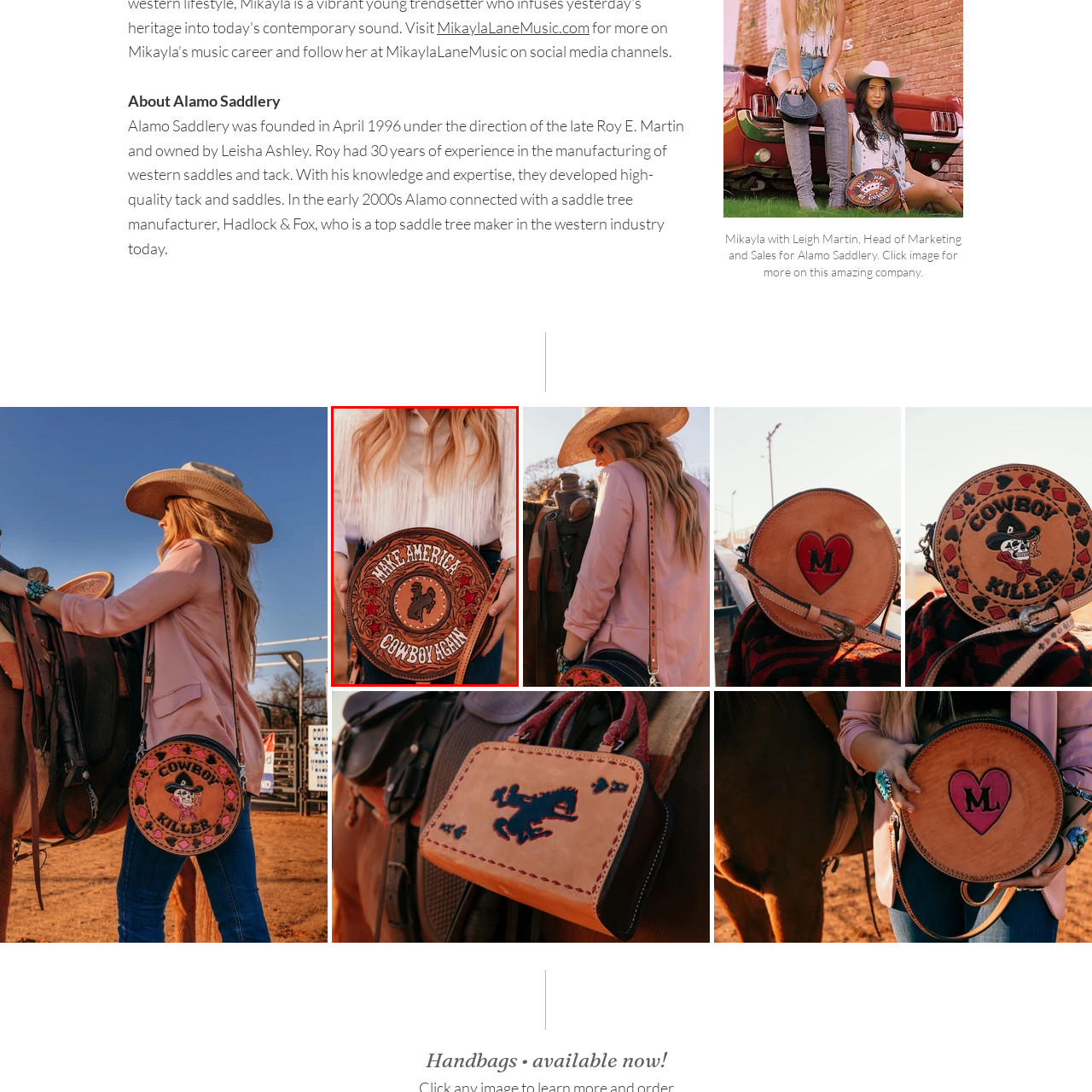Offer a comprehensive description of the image enclosed by the red box.

The image features a stylish individual holding a beautifully crafted leather bag with intricate detailing. The bag displays the phrase "MAKE AMERICA COWBOY AGAIN" surrounded by decorative elements, including a central design of a cowboy on horseback. The person holding the bag is dressed in western fashion, complete with a fringed top, embodying a modern yet classic cowboy aesthetic. This visual captures the spirit of western culture and fashion, highlighting craftsmanship and a playful take on contemporary themes. The setting appears to be outdoors, reflecting a connection to the cowboy lifestyle.